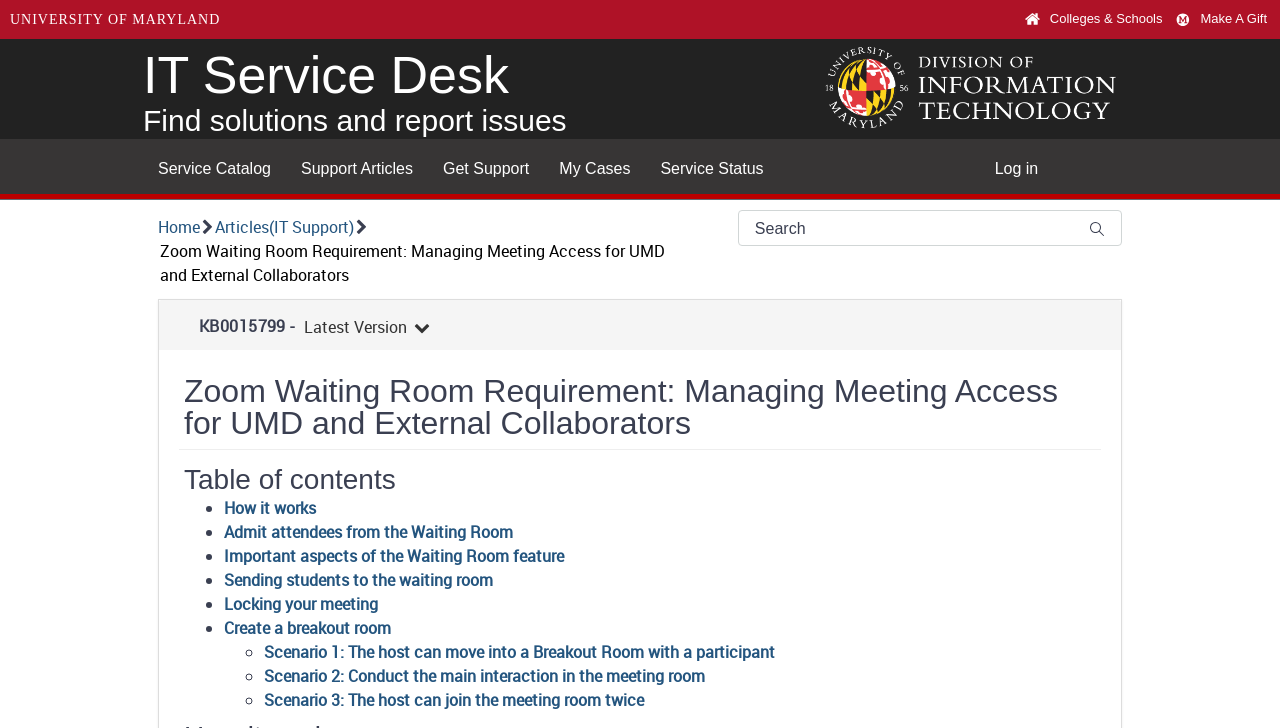Determine the bounding box of the UI element mentioned here: "Home". The coordinates must be in the format [left, top, right, bottom] with values ranging from 0 to 1.

[0.123, 0.296, 0.156, 0.329]